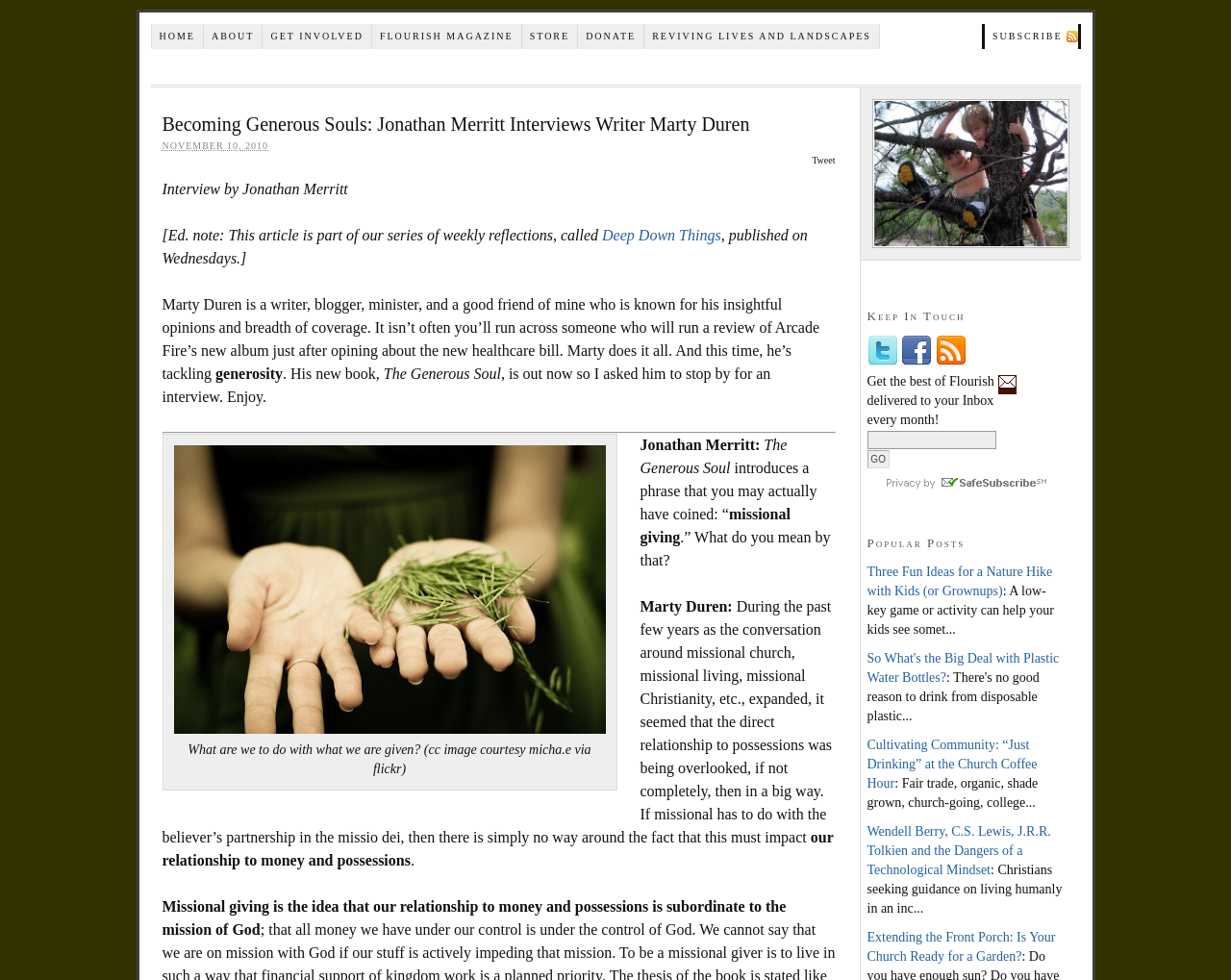Determine the bounding box coordinates for the area that needs to be clicked to fulfill this task: "Read the interview with Marty Duren". The coordinates must be given as four float numbers between 0 and 1, i.e., [left, top, right, bottom].

[0.132, 0.185, 0.283, 0.201]